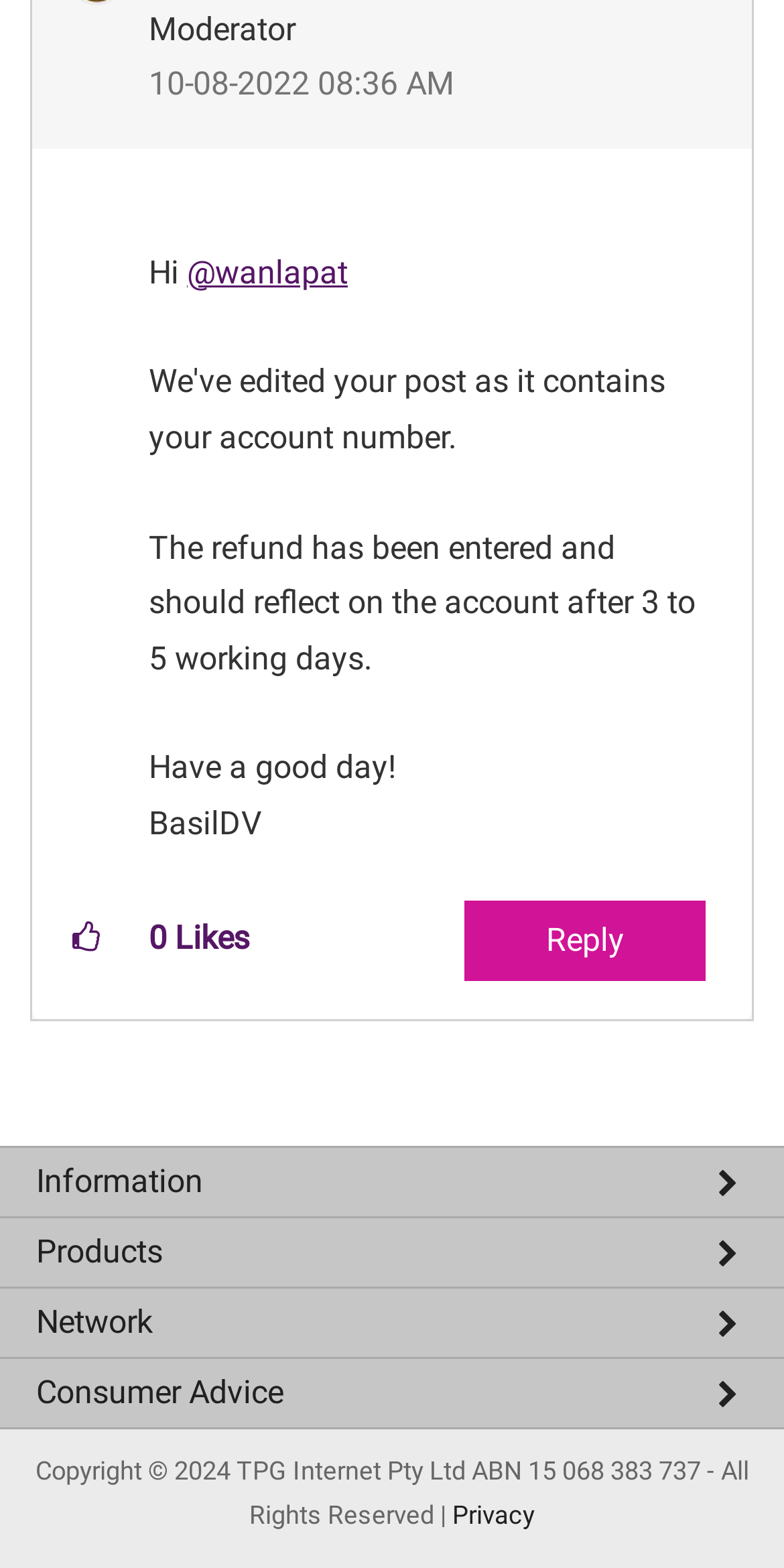Kindly provide the bounding box coordinates of the section you need to click on to fulfill the given instruction: "Click to reply to the post".

[0.592, 0.575, 0.9, 0.626]